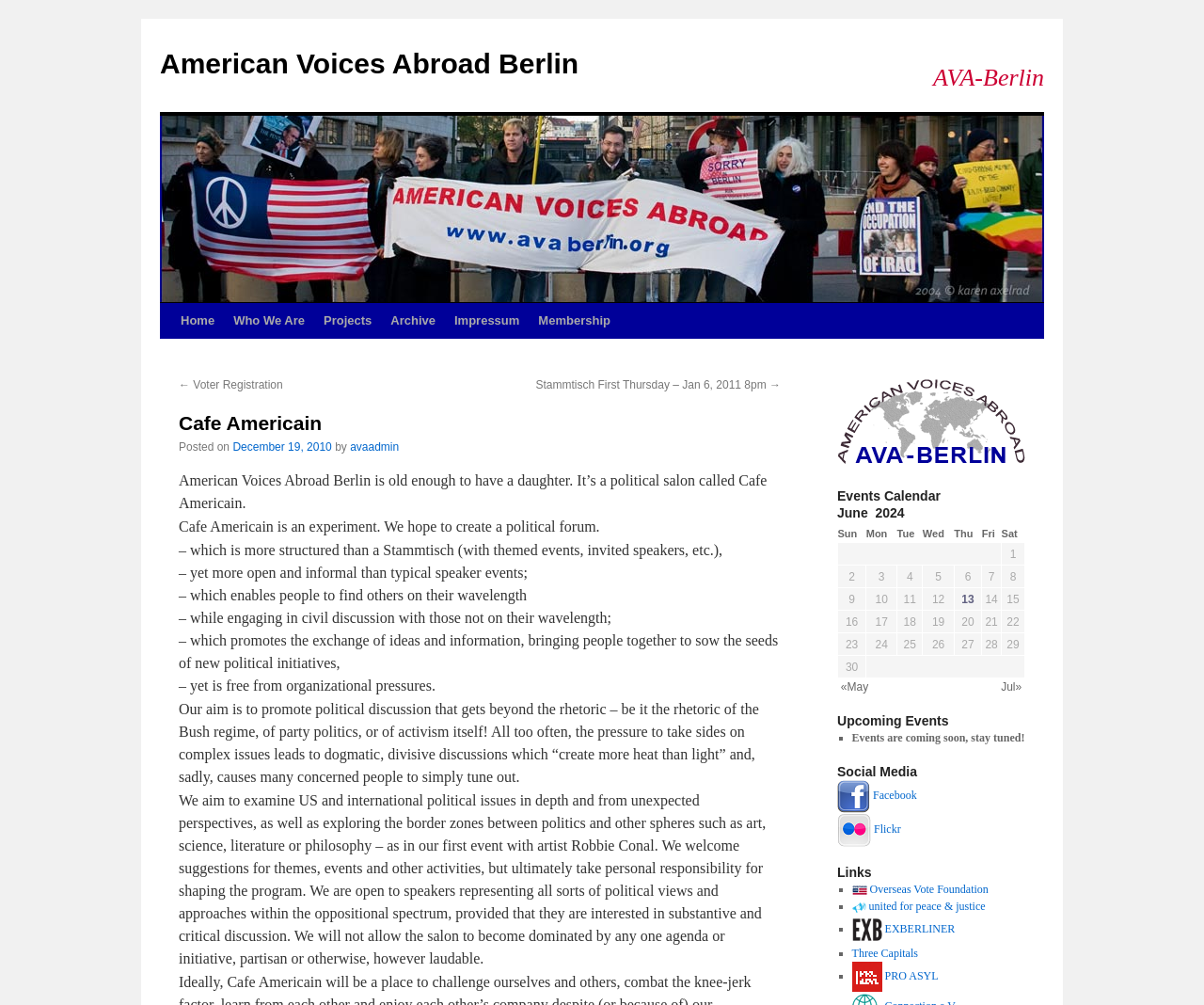Find the bounding box coordinates of the element you need to click on to perform this action: 'Click the 'Membership' link'. The coordinates should be represented by four float values between 0 and 1, in the format [left, top, right, bottom].

[0.439, 0.301, 0.515, 0.337]